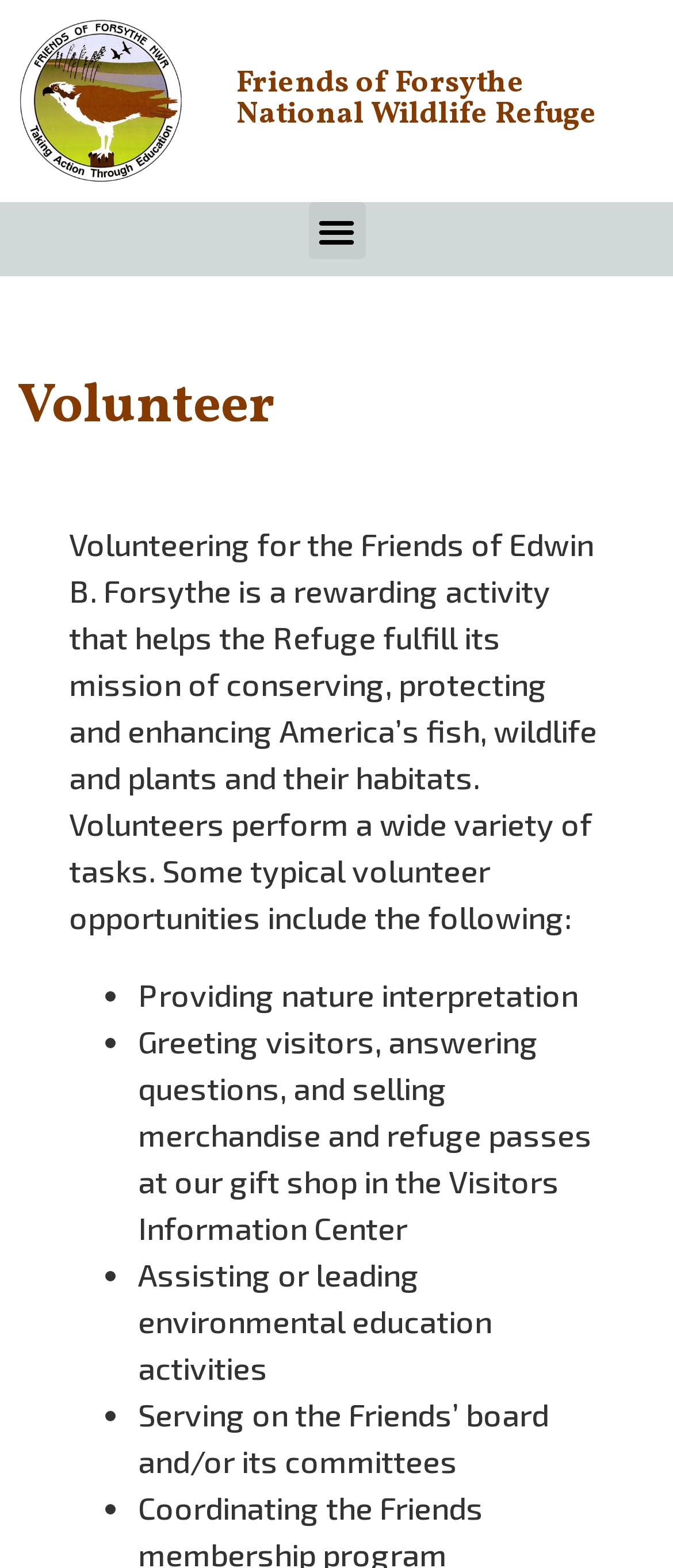What is one of the tasks volunteers perform? Based on the image, give a response in one word or a short phrase.

Greeting visitors